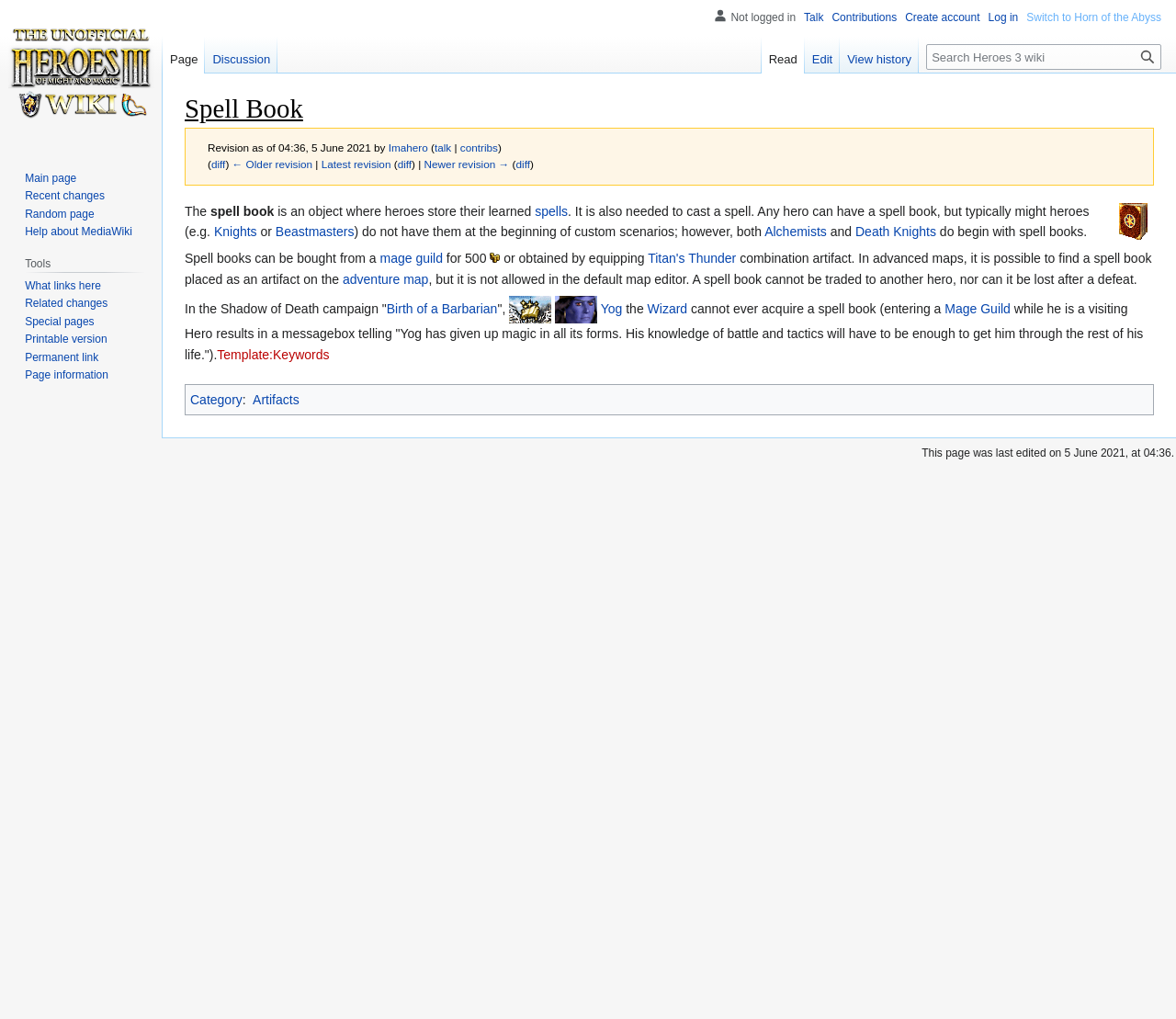Extract the bounding box coordinates for the UI element described as: "Privacy Policy".

None